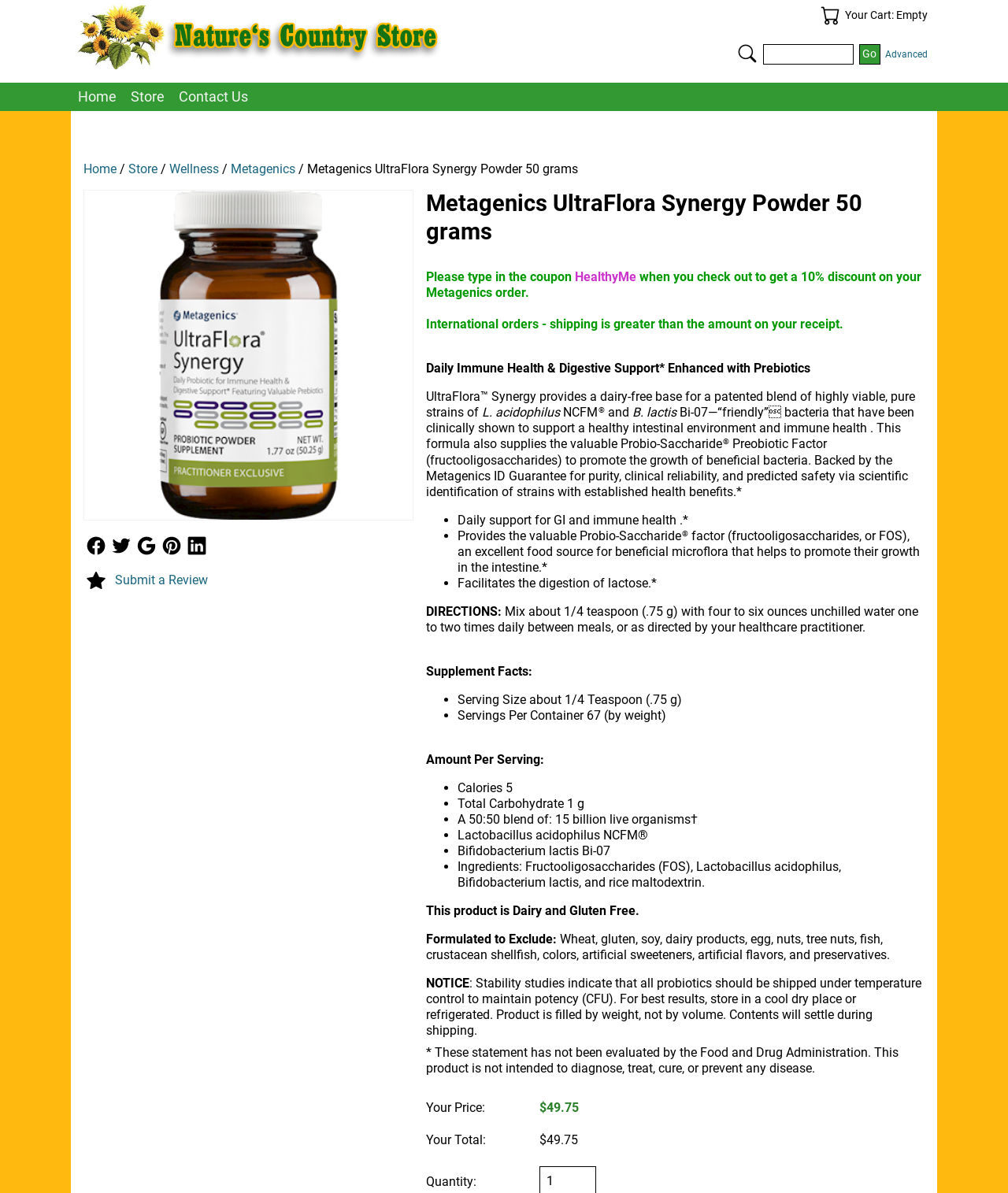Please identify the bounding box coordinates of the element that needs to be clicked to perform the following instruction: "Go to the home page".

[0.07, 0.07, 0.123, 0.093]